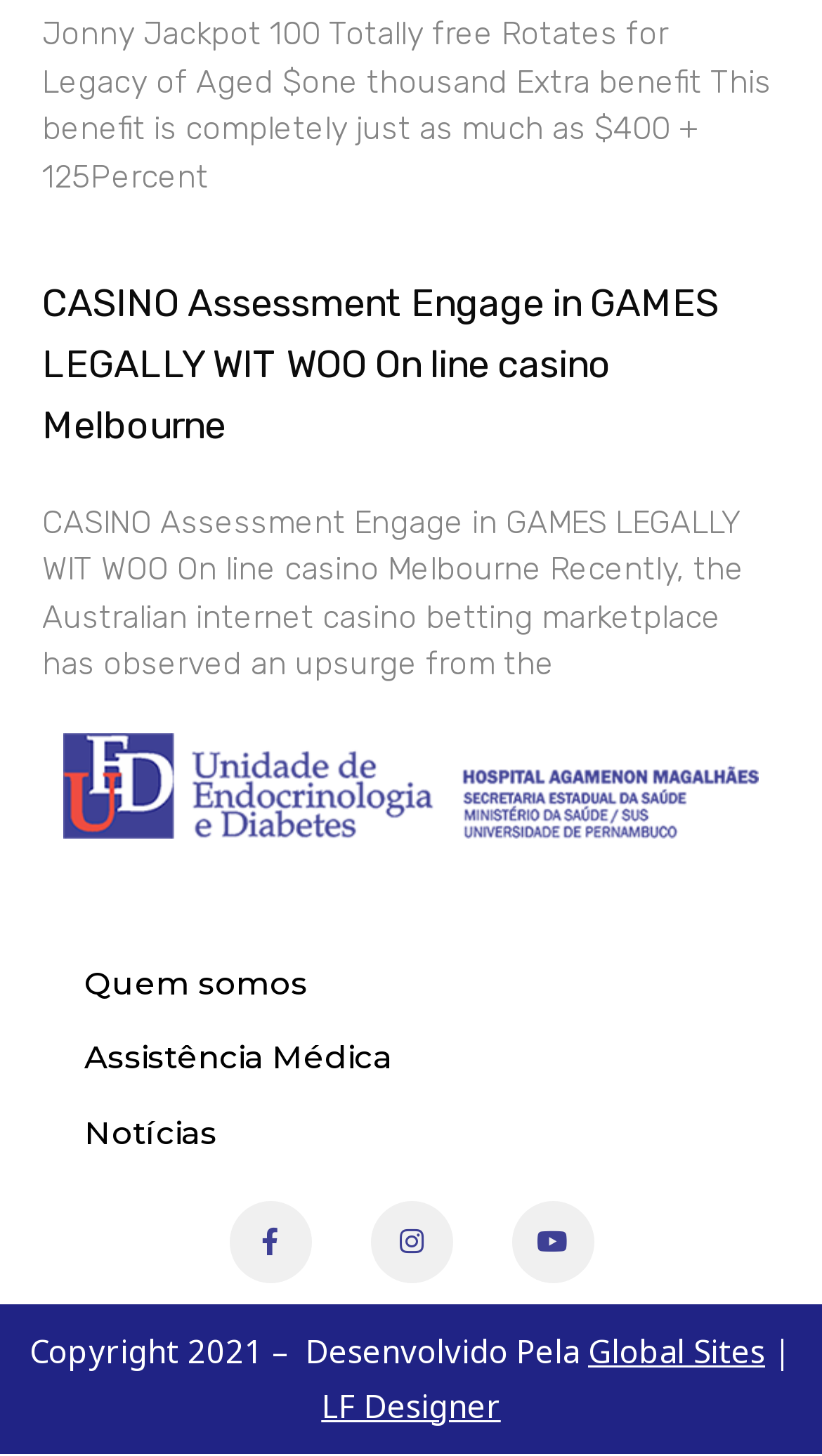Locate the bounding box for the described UI element: "Assistência Médica". Ensure the coordinates are four float numbers between 0 and 1, formatted as [left, top, right, bottom].

[0.103, 0.708, 0.897, 0.745]